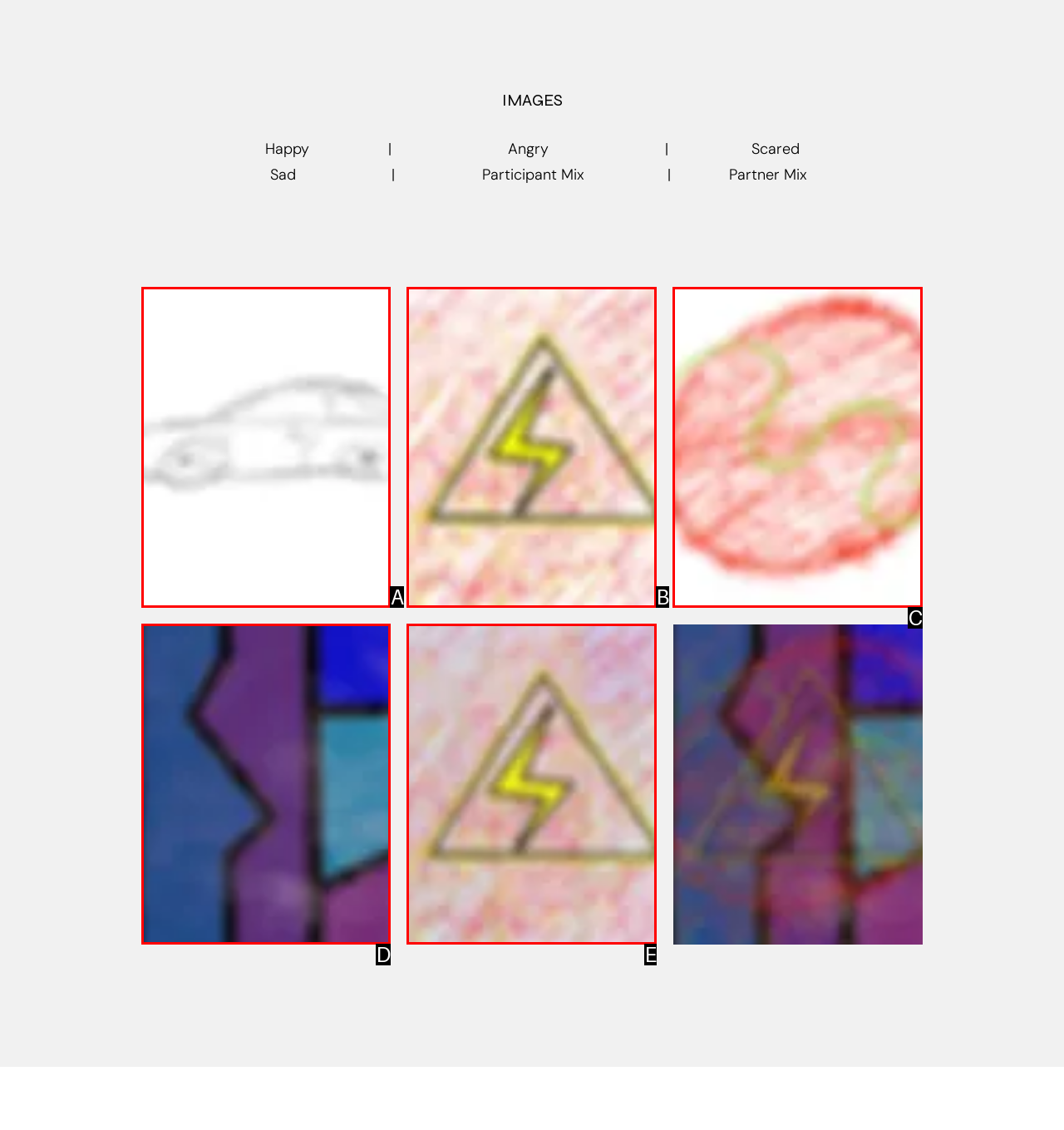Find the option that best fits the description: Sadpress to zoom. Answer with the letter of the option.

D